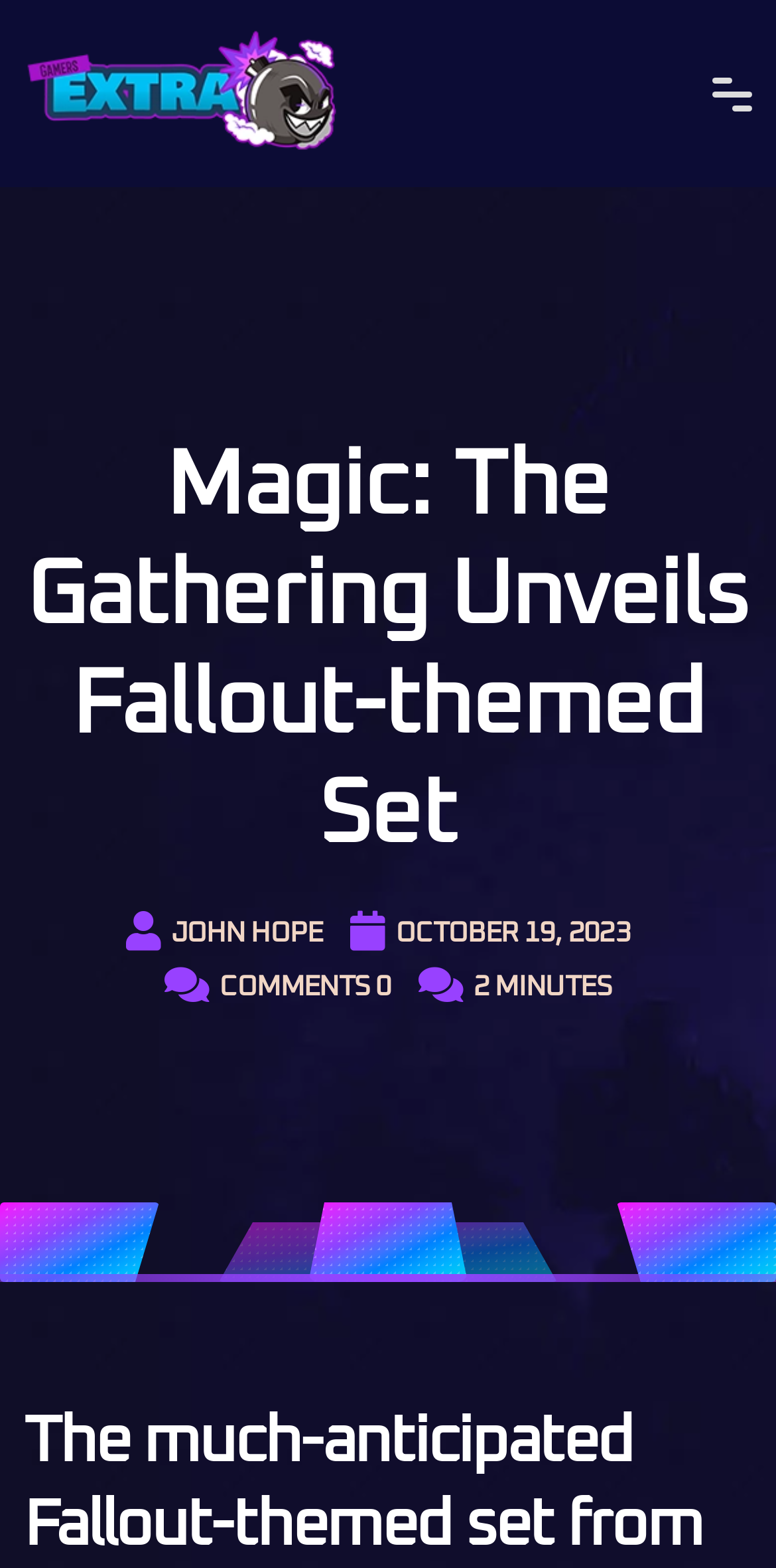What is the headline of the webpage?

Magic: The Gathering Unveils Fallout-themed Set